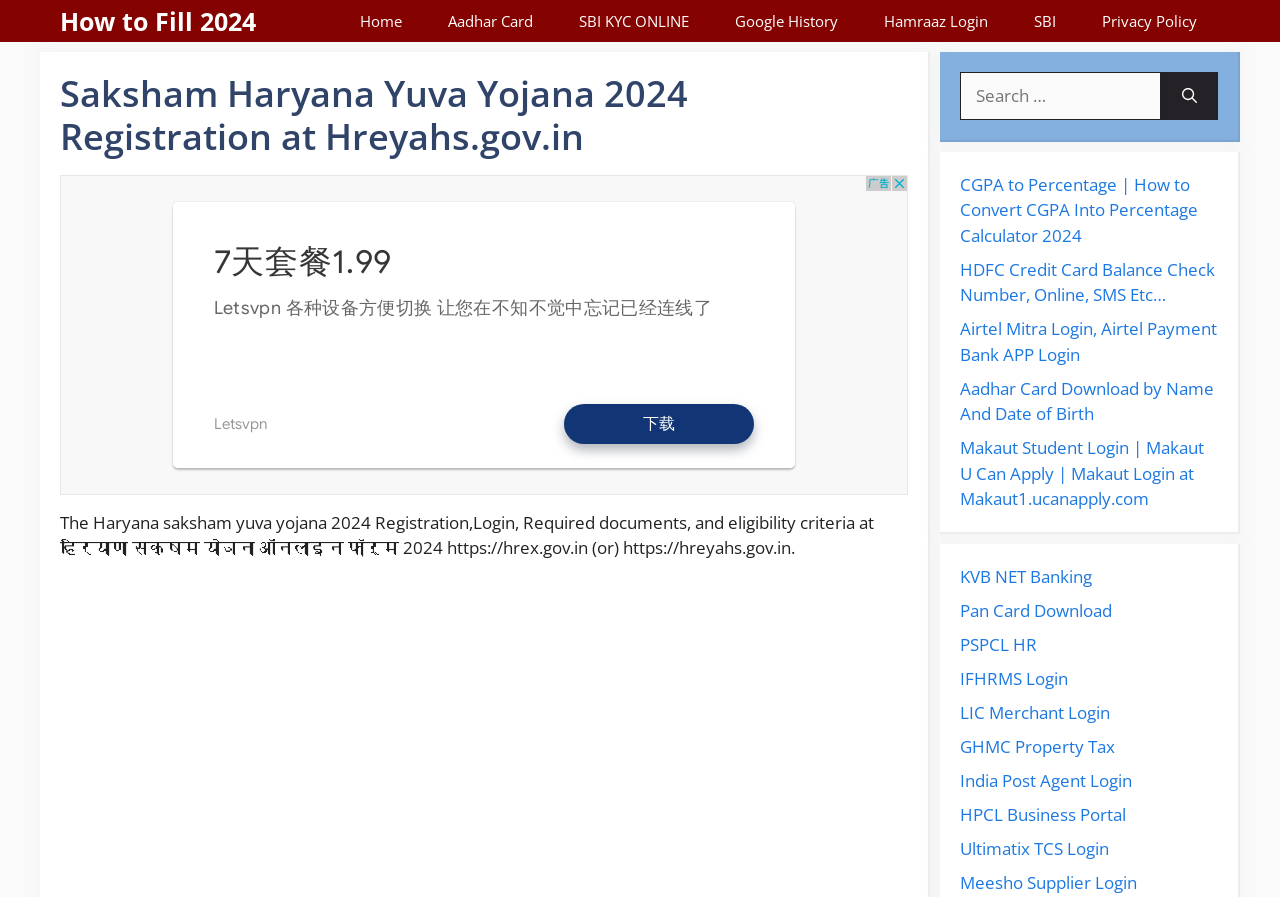Please identify the coordinates of the bounding box for the clickable region that will accomplish this instruction: "Click on 'Home' link".

[0.263, 0.0, 0.332, 0.047]